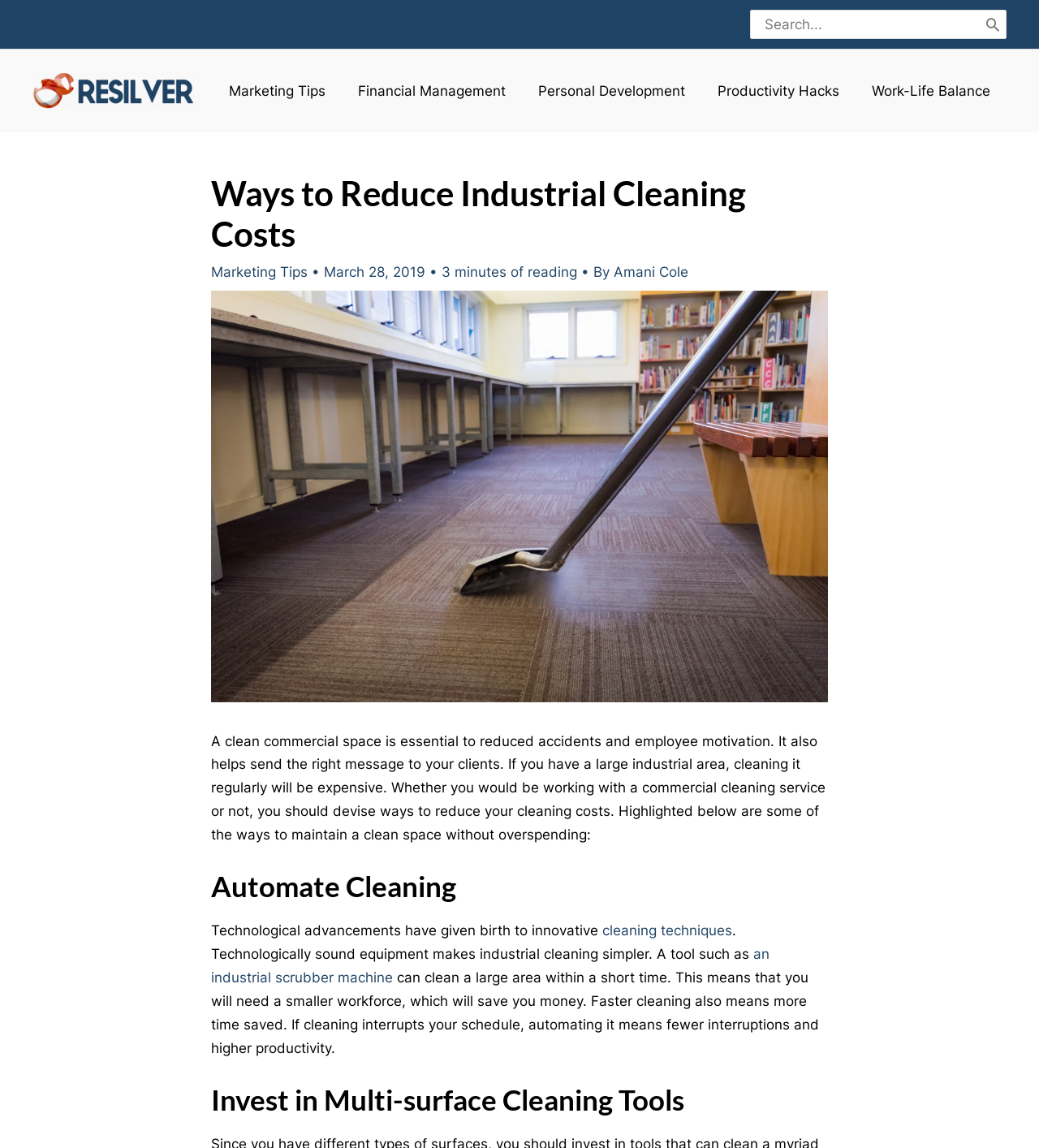Identify the bounding box coordinates for the region of the element that should be clicked to carry out the instruction: "Click on Resilver logo". The bounding box coordinates should be four float numbers between 0 and 1, i.e., [left, top, right, bottom].

[0.031, 0.071, 0.188, 0.085]